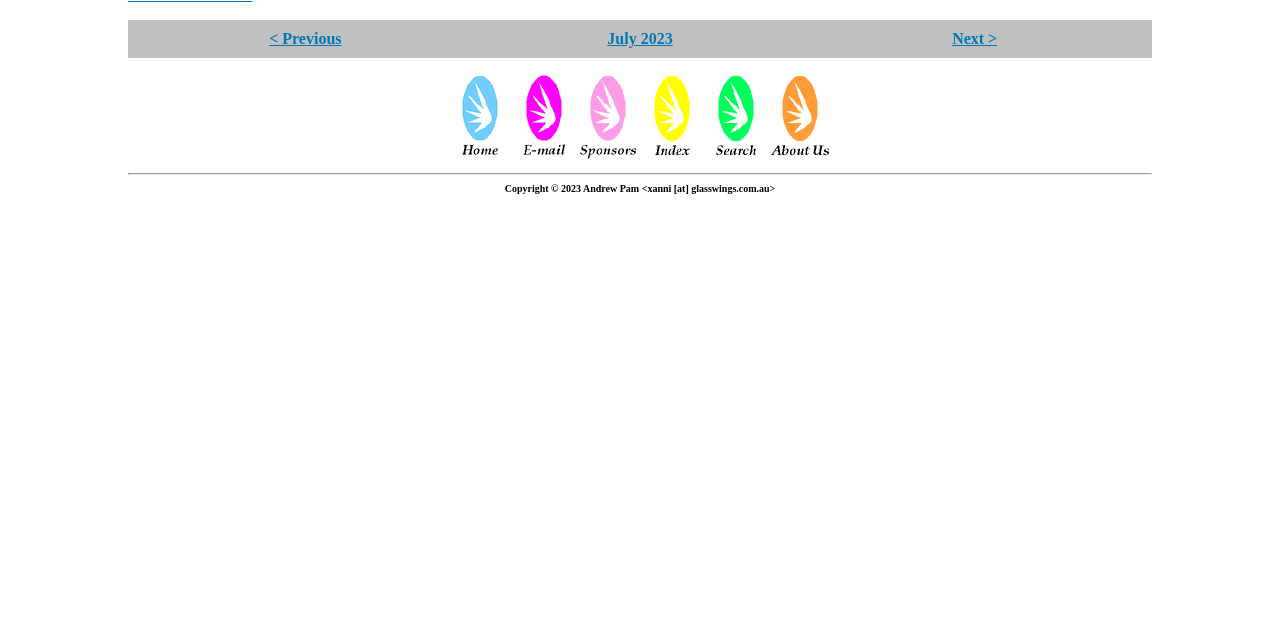Find and provide the bounding box coordinates for the UI element described here: "alt="Home"". The coordinates should be given as four float numbers between 0 and 1: [left, top, right, bottom].

[0.352, 0.23, 0.398, 0.256]